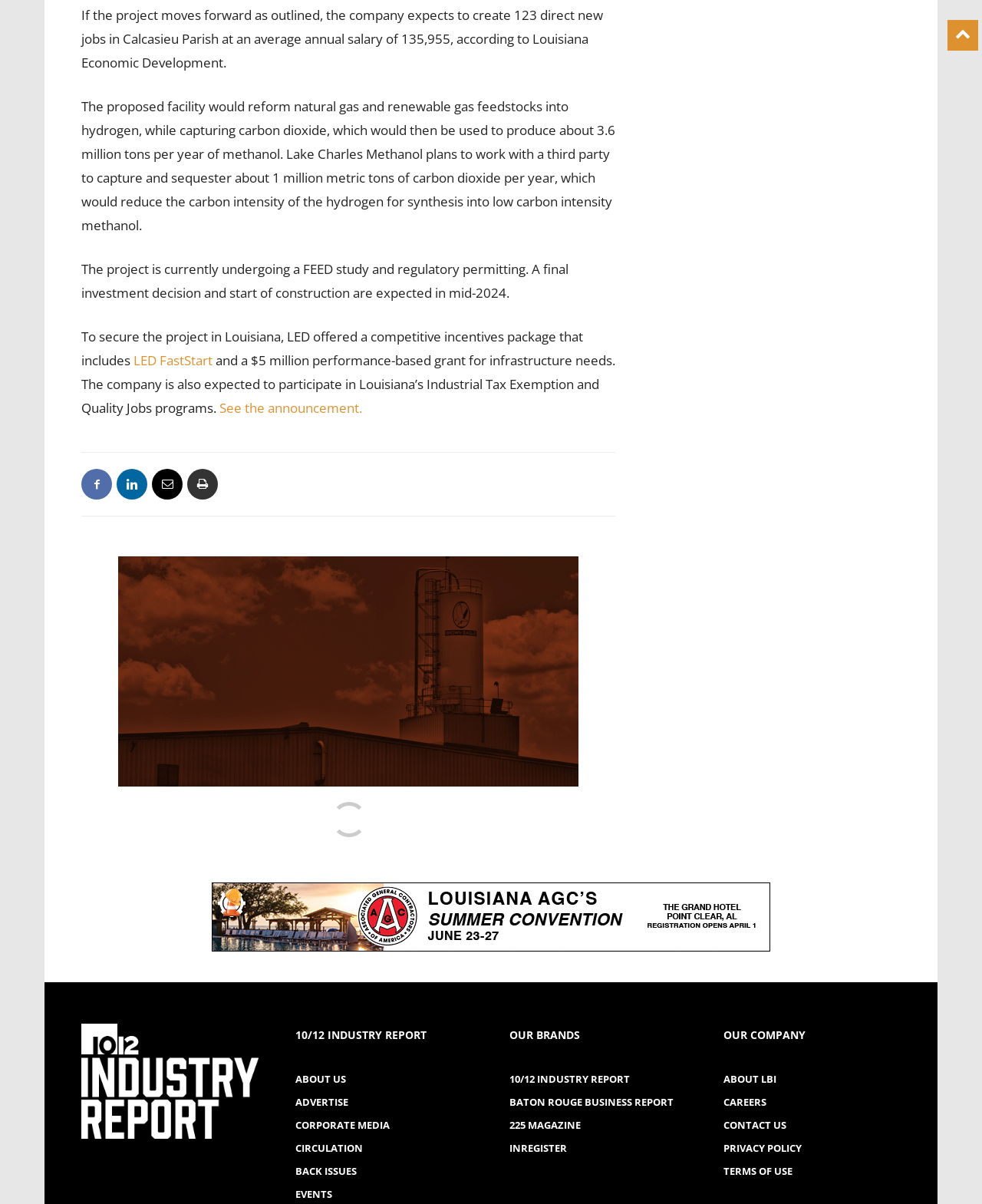Please analyze the image and give a detailed answer to the question:
What is the average annual salary of the new jobs in Calcasieu Parish?

I found the answer by reading the first StaticText element, which mentions that the company expects to create 123 direct new jobs in Calcasieu Parish at an average annual salary of 135,955.